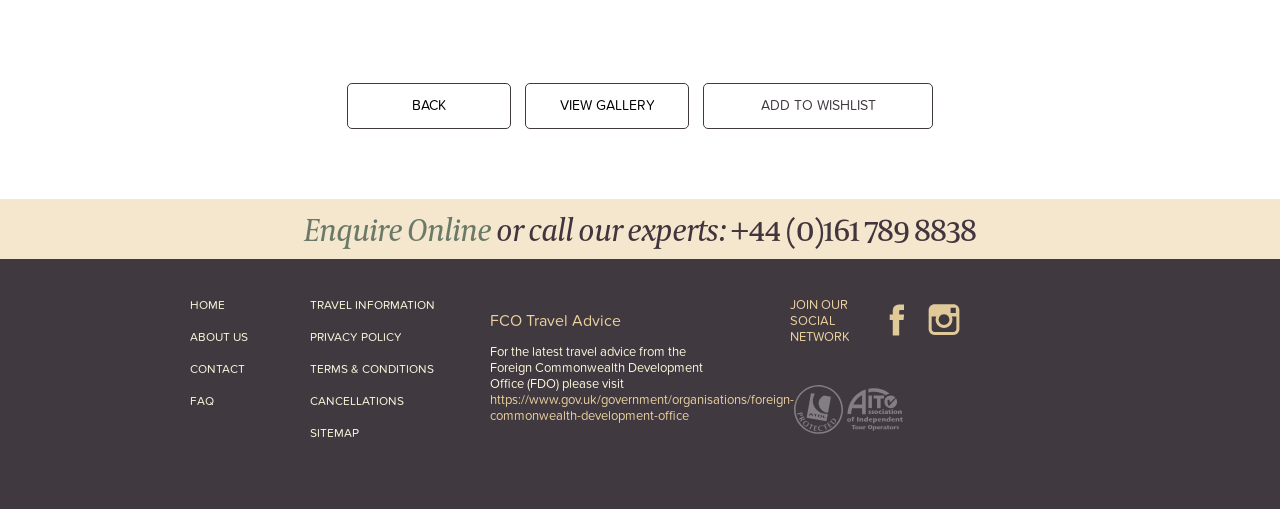Provide a single word or phrase to answer the given question: 
What is the purpose of the FCO Travel Advice section?

For latest travel advice